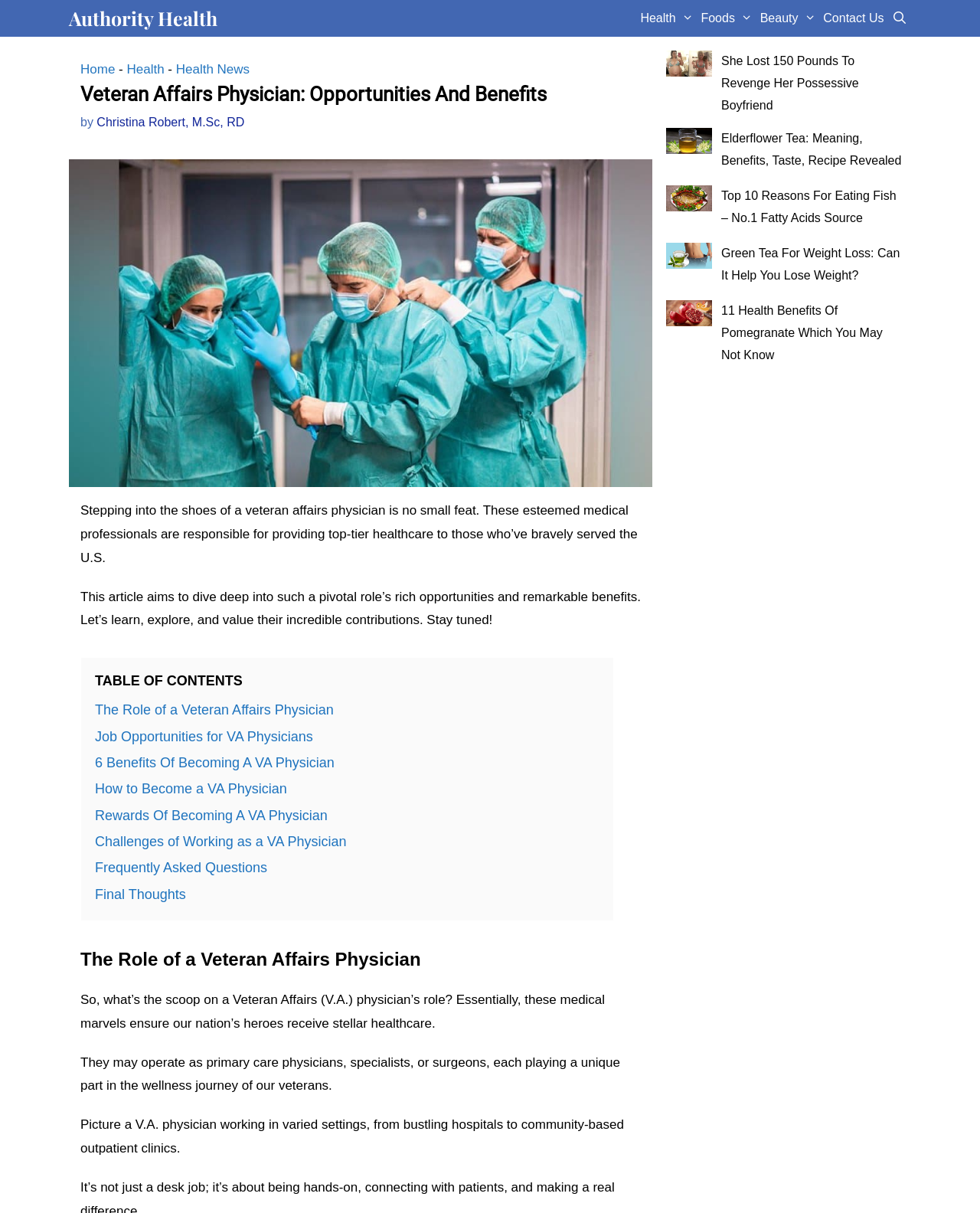For the element described, predict the bounding box coordinates as (top-left x, top-left y, bottom-right x, bottom-right y). All values should be between 0 and 1. Element description: Job Opportunities for VA Physicians

[0.097, 0.601, 0.319, 0.613]